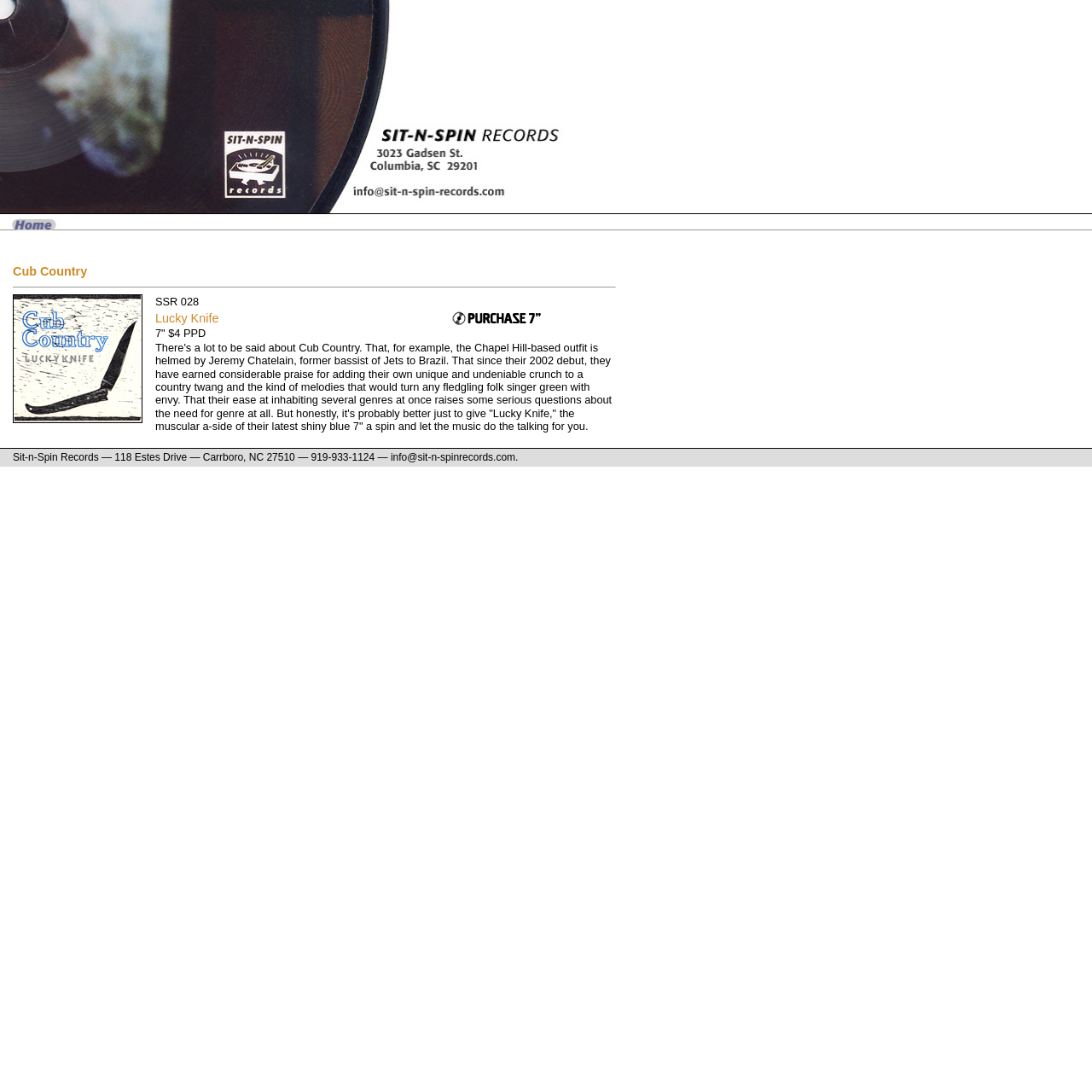Give an in-depth explanation of the webpage layout and content.

The webpage is about Sit-n-Spin Records, a record store located in Carrboro, NC. At the top of the page, there is a logo of Sit-n-Spin Records, which is an image with the text "SIT-N-SPIN RECORDS" on it. Below the logo, there are several rows of content.

On the left side of the page, there is a section that appears to be a navigation menu, with several grid cells that are empty. On the right side of the page, there is a section that displays information about a music release, "Lucky Knife" by Cub Country. This section includes an image of the album cover, the title "Lucky Knife", and a description of the music. There is also a link to purchase the 7-inch record.

Below this section, there is a paragraph of text that provides more information about Cub Country, including their background and music style. This text is followed by a section that displays the contact information for Sit-n-Spin Records, including their address, phone number, and email address. The email address is a clickable link.